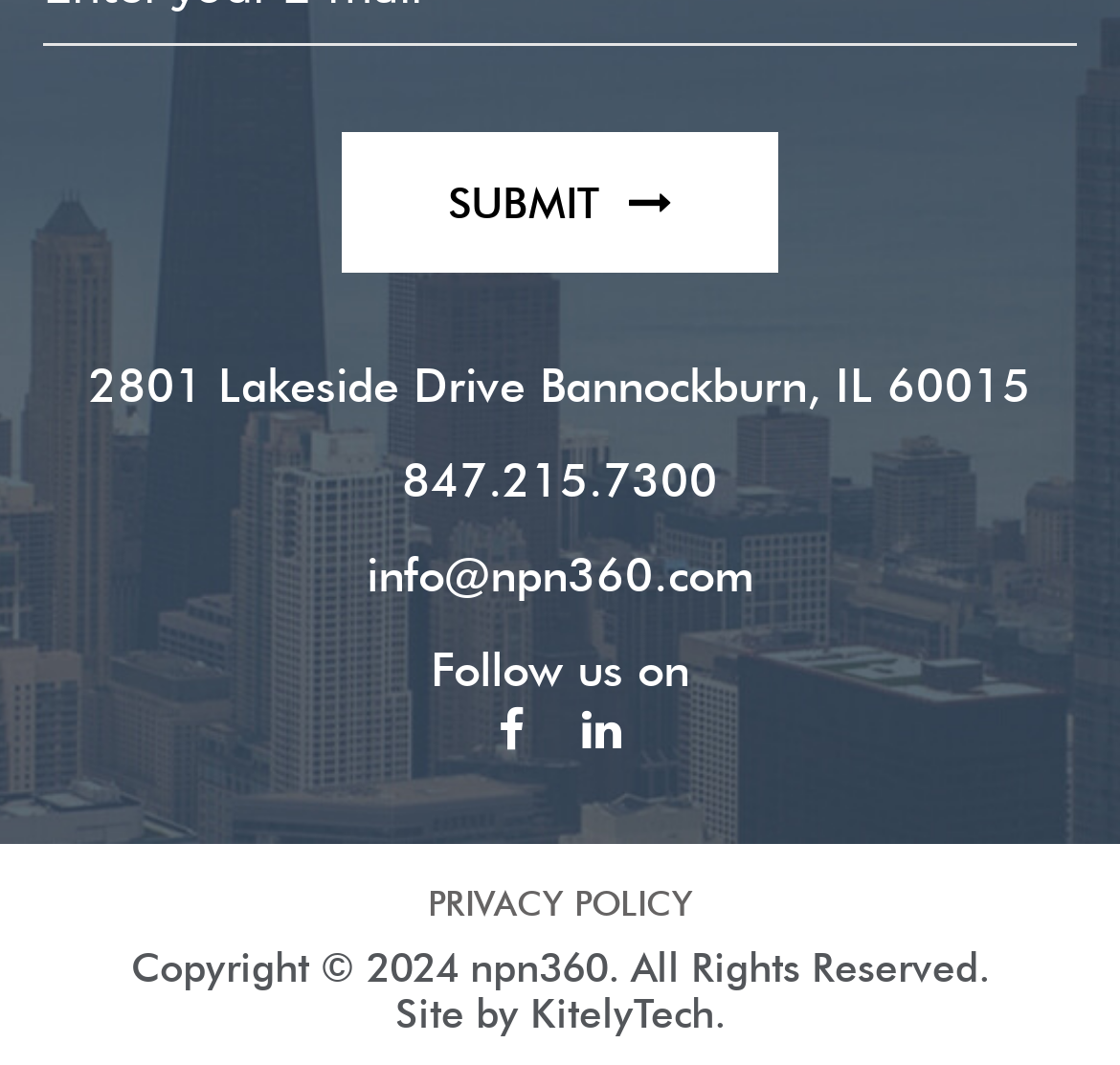What is the year of the copyright?
Based on the screenshot, give a detailed explanation to answer the question.

I found the year of the copyright by looking at the StaticText element with the content '2024' which is located at the bottom of the page, next to the copyright symbol.